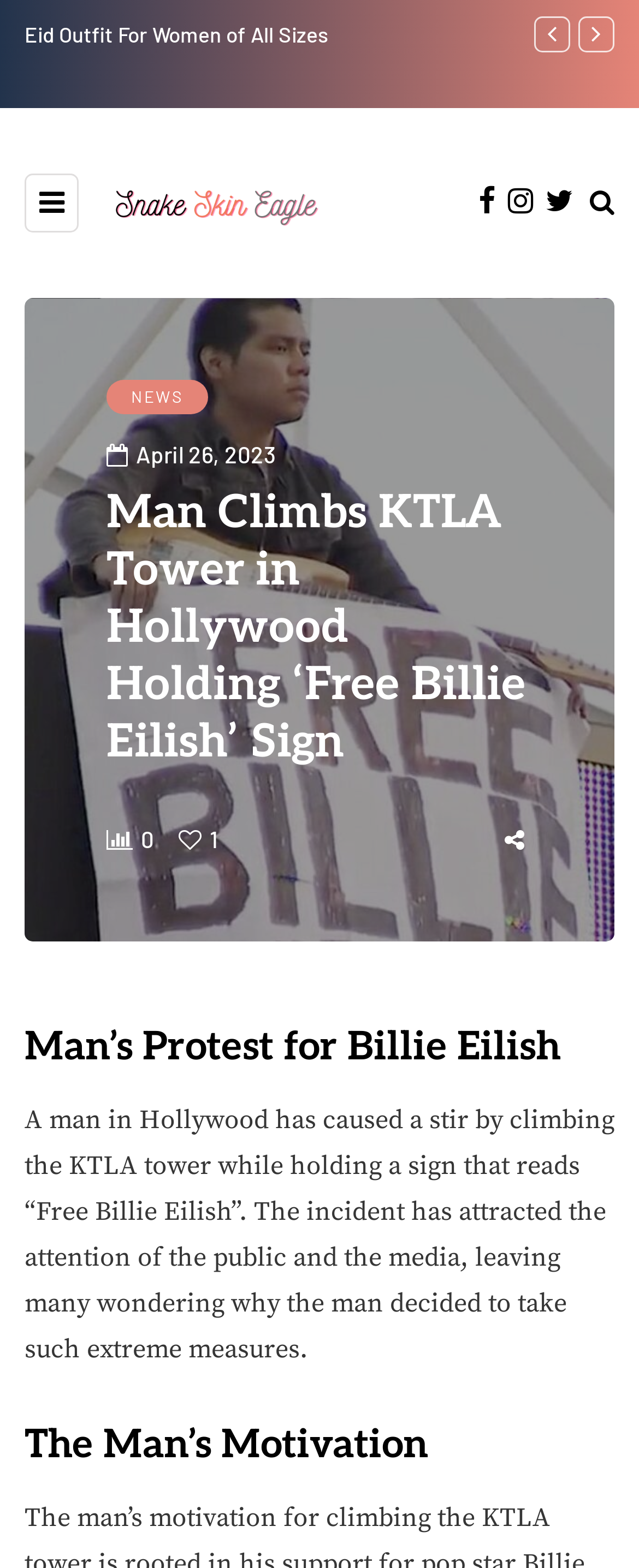What is the date of the incident?
Please provide a single word or phrase as the answer based on the screenshot.

April 26, 2023